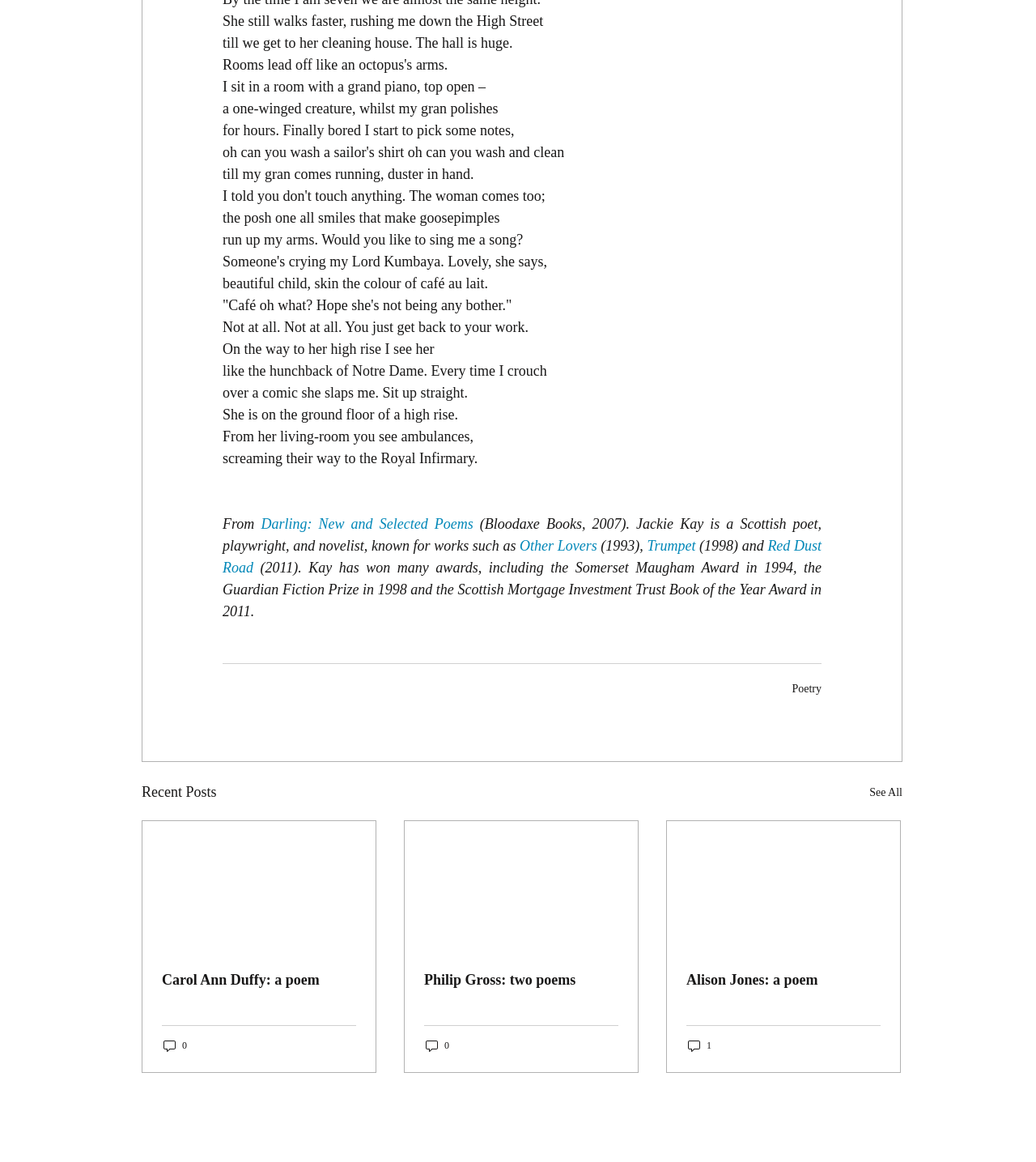Calculate the bounding box coordinates for the UI element based on the following description: "Red Dust Road". Ensure the coordinates are four float numbers between 0 and 1, i.e., [left, top, right, bottom].

[0.215, 0.463, 0.796, 0.496]